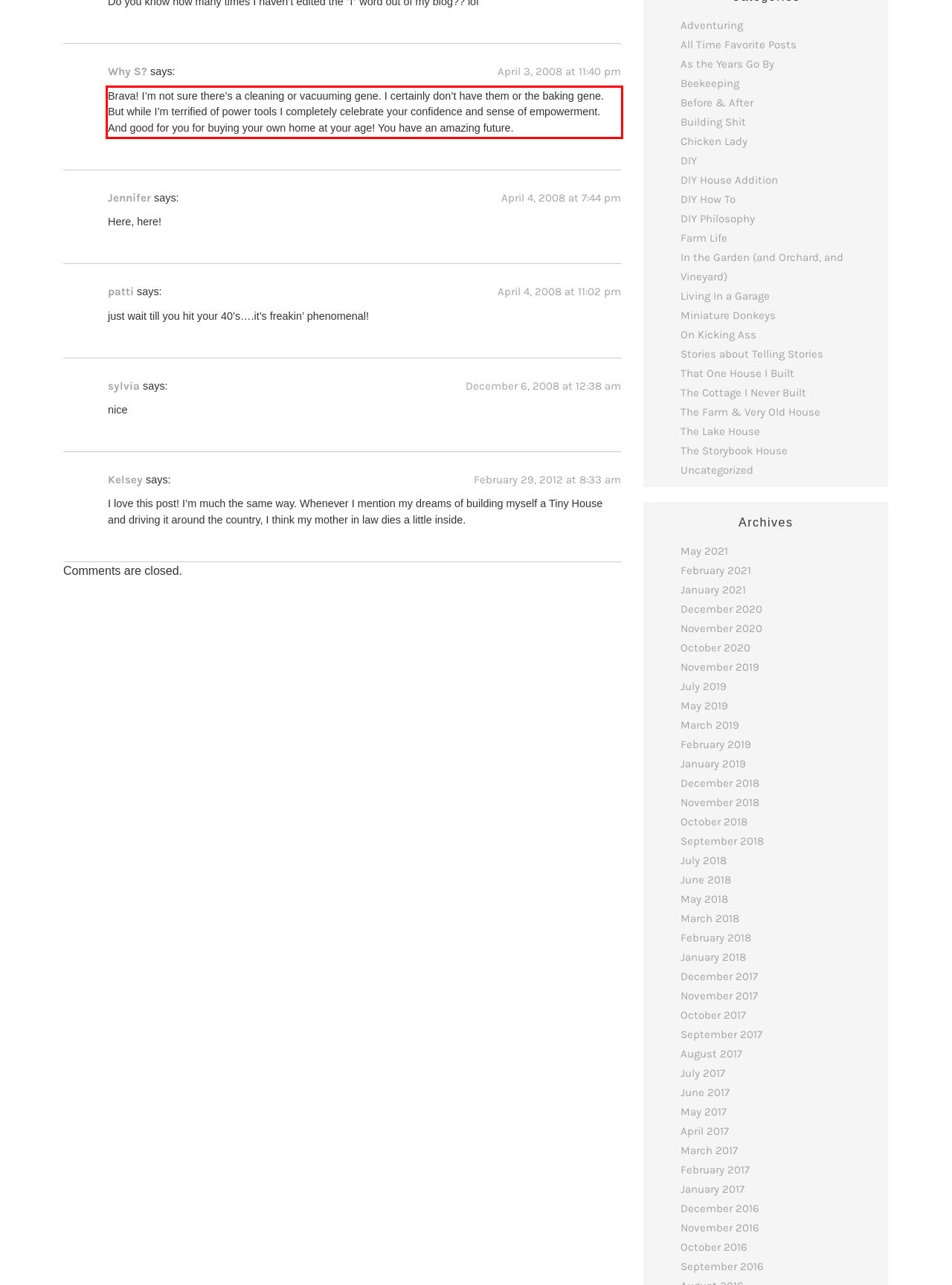Please look at the webpage screenshot and extract the text enclosed by the red bounding box.

Brava! I’m not sure there’s a cleaning or vacuuming gene. I certainly don’t have them or the baking gene. But while I’m terrified of power tools I completely celebrate your confidence and sense of empowerment. And good for you for buying your own home at your age! You have an amazing future.